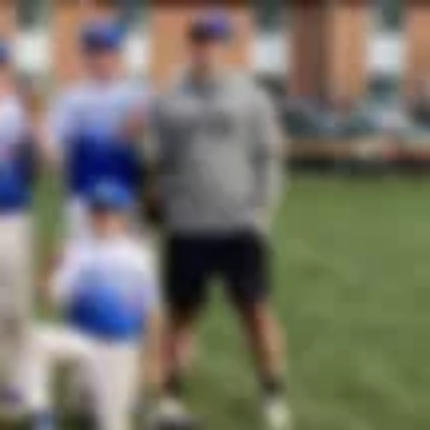Compose an extensive description of the image.

The image captures a group of young baseball players with their coach, showcasing a moment of team camaraderie on the field. In the forefront, a young player in a blue and white uniform is kneeling, while behind him stands the head coach, dressed in a gray hoodie and black shorts, projecting a sense of authority and mentorship. The backdrop reveals a grassy area and the faint outlines of other players and cars, hinting at an active baseball environment. The team spirit is evident as the players share smiles and enthusiasm, embodying the dedication to their sport. This image represents the journey of the athletes, highlighted by their engagement in training and competition under the guidance of skilled coaching.